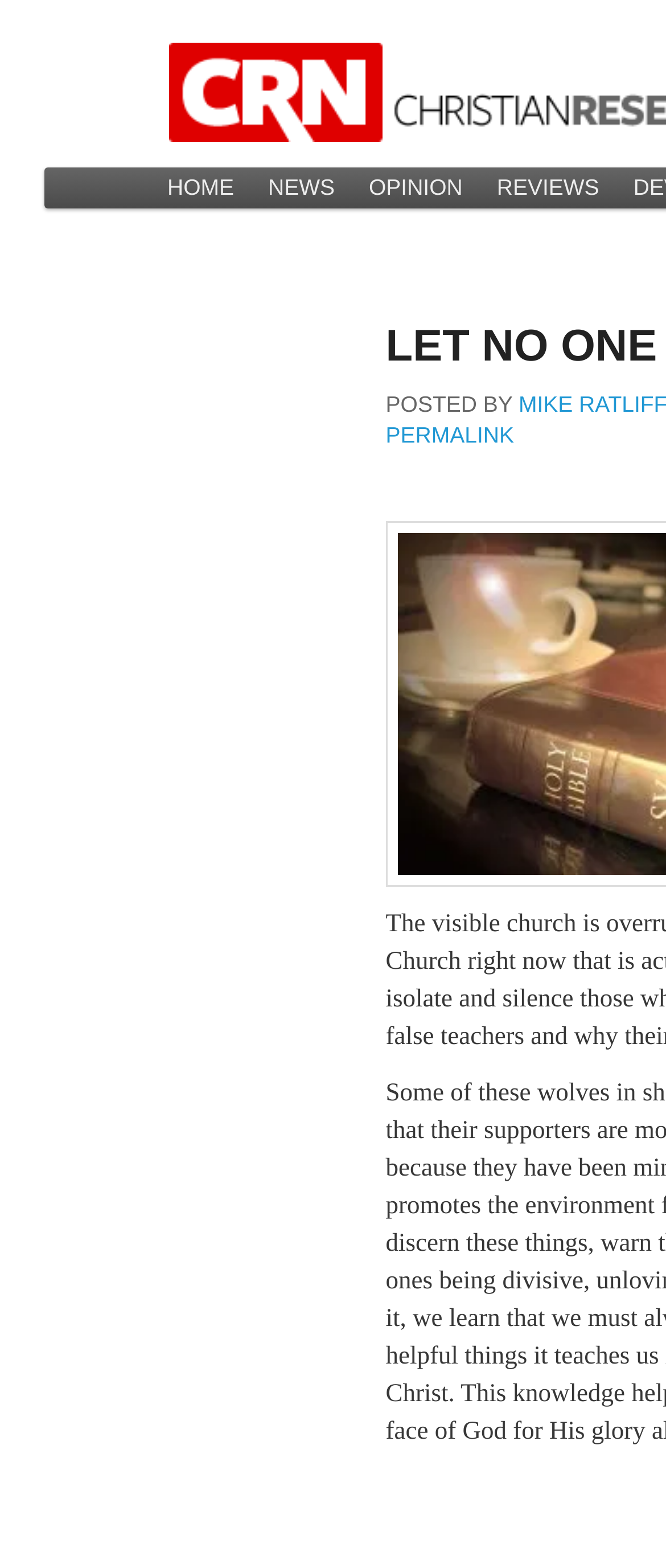Extract the bounding box coordinates for the UI element described by the text: "Skip to primary content". The coordinates should be in the form of [left, top, right, bottom] with values between 0 and 1.

[0.262, 0.107, 0.654, 0.133]